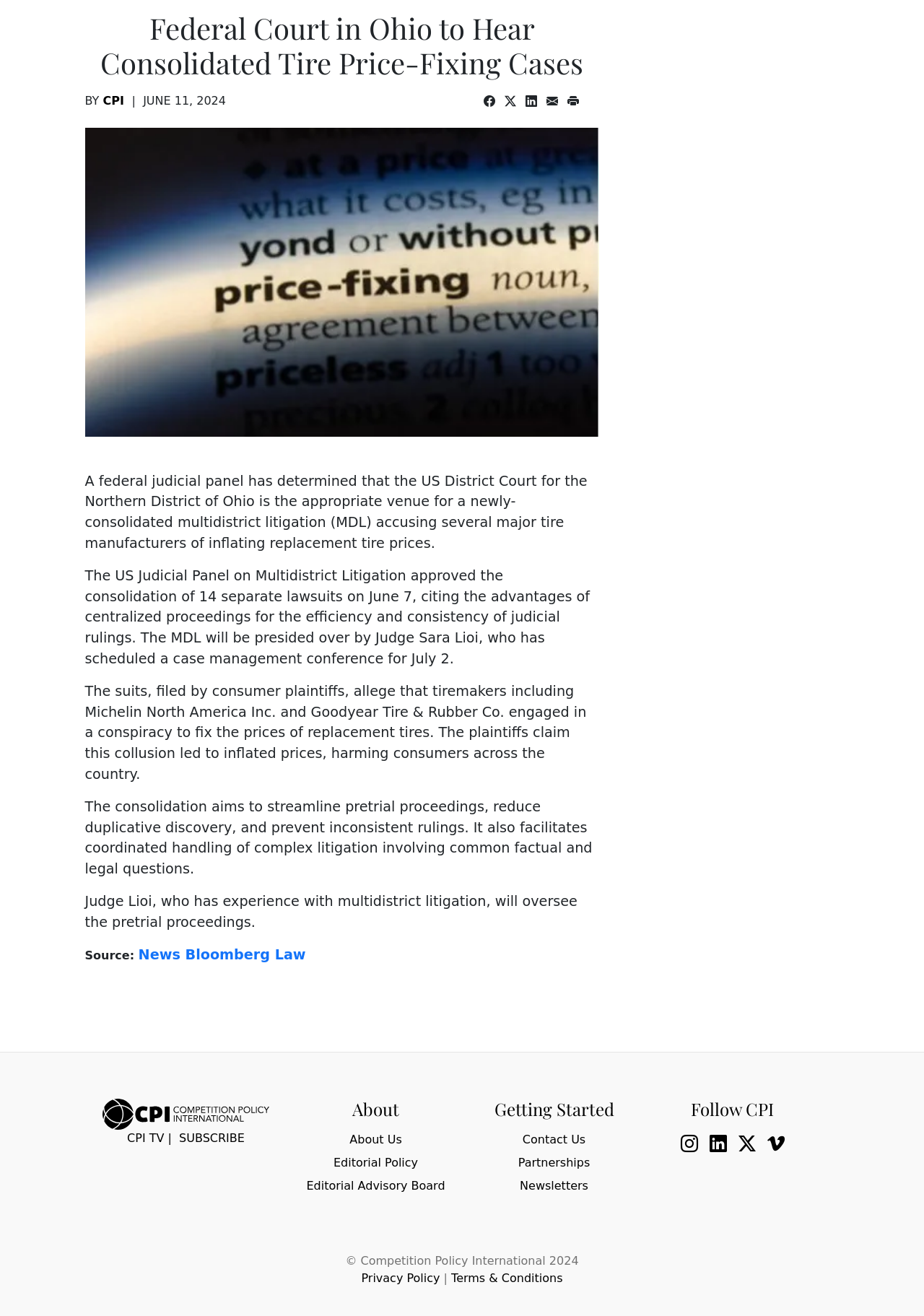Who is the judge presiding over the multidistrict litigation?
Based on the image content, provide your answer in one word or a short phrase.

Judge Sara Lioi